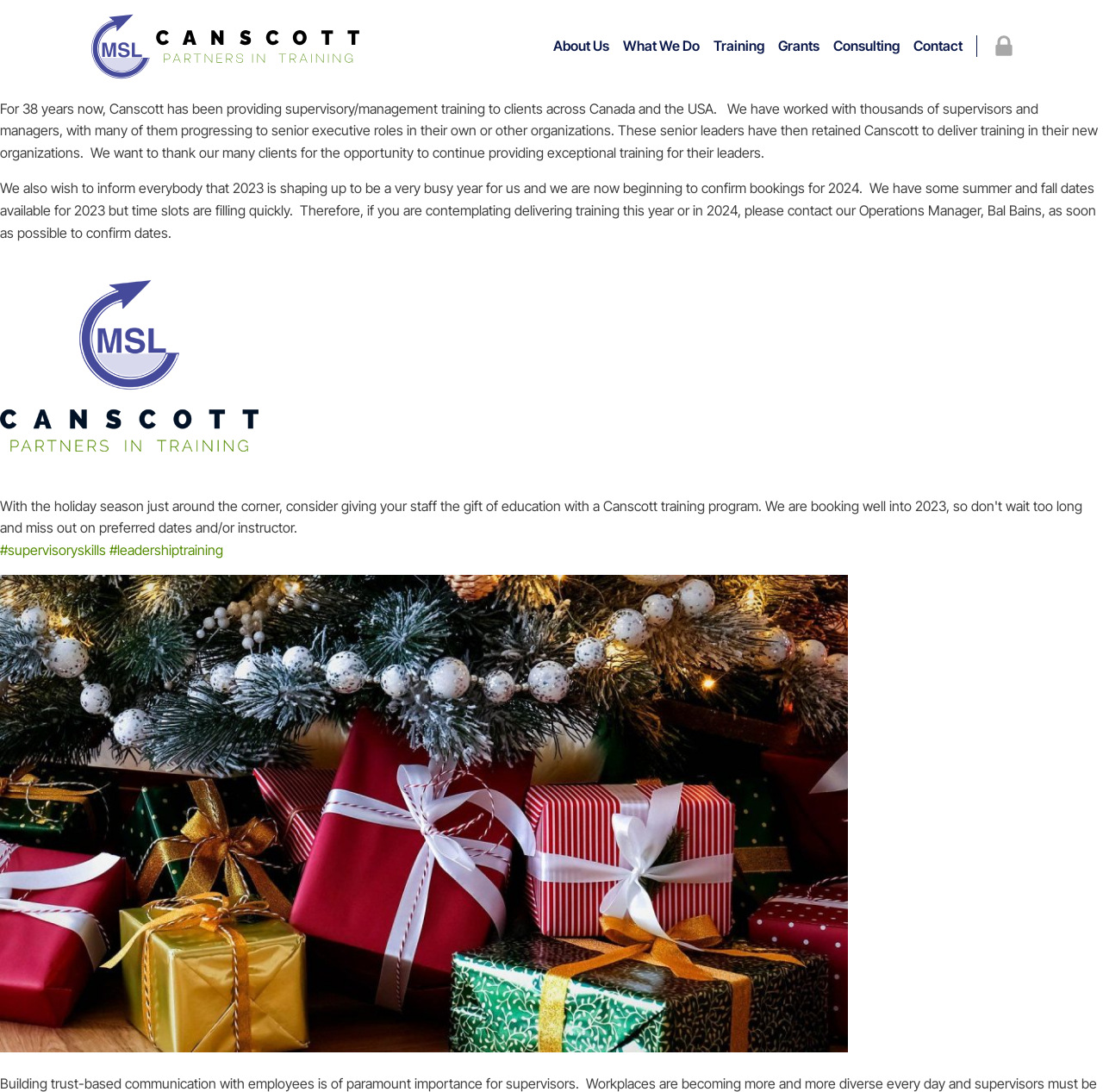Please determine the bounding box coordinates of the element's region to click in order to carry out the following instruction: "Click the What We Do link". The coordinates should be four float numbers between 0 and 1, i.e., [left, top, right, bottom].

[0.565, 0.032, 0.634, 0.053]